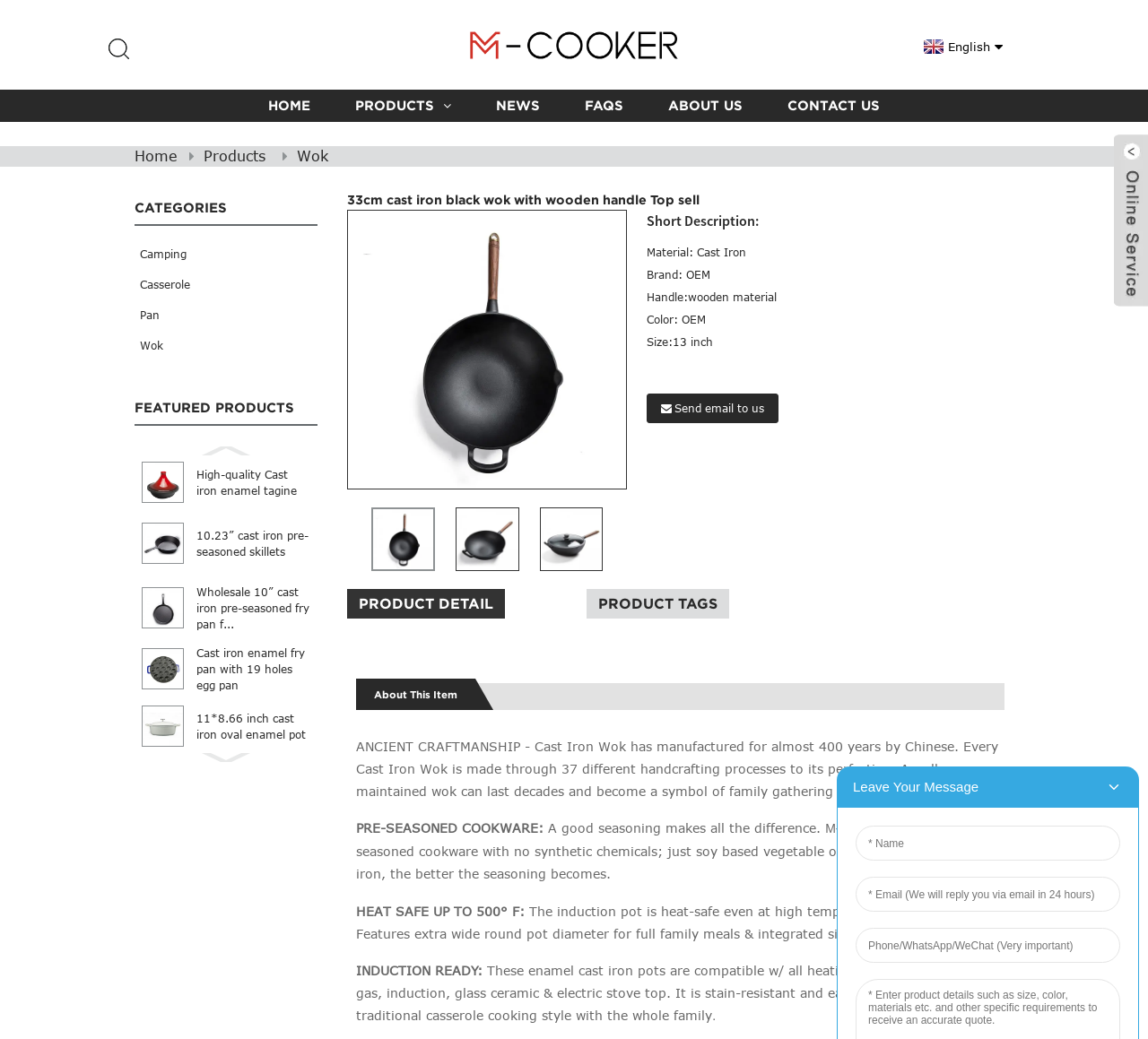Reply to the question with a brief word or phrase: What is the size of the cast iron wok?

13 inch